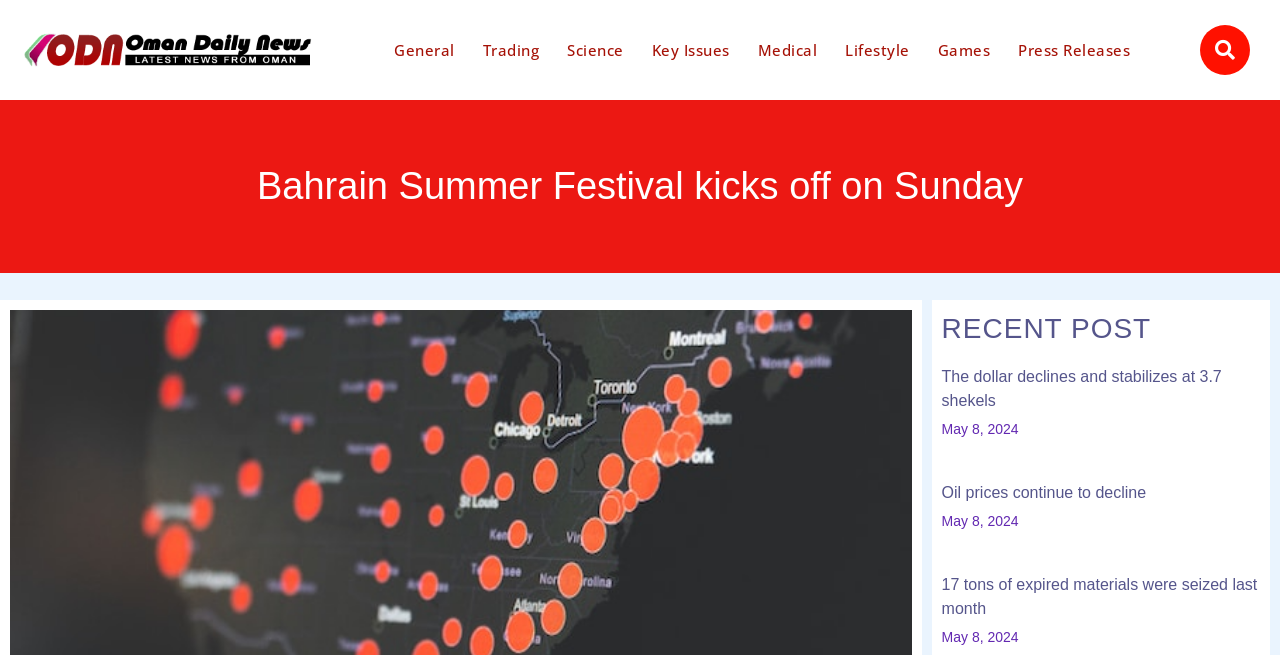How many articles are listed under 'RECENT POST'?
Answer the question with a thorough and detailed explanation.

I counted the number of articles under the 'RECENT POST' heading, which are three separate articles with headings, links, and dates.